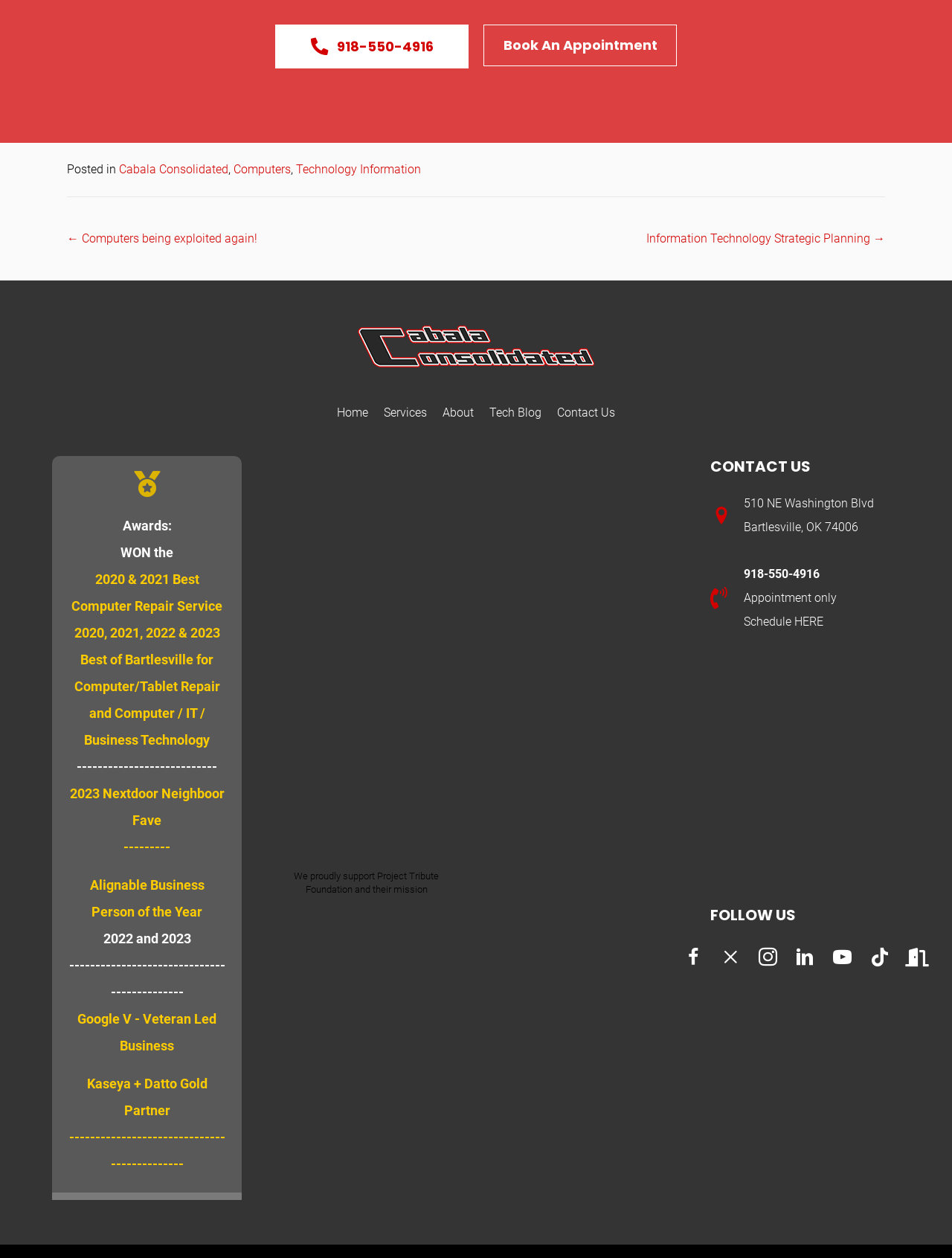What is the phone number to call for an appointment?
Ensure your answer is thorough and detailed.

I found the phone number by looking at the 'CONTACT US' section, where it says '918-550-4916 Appointment only'.